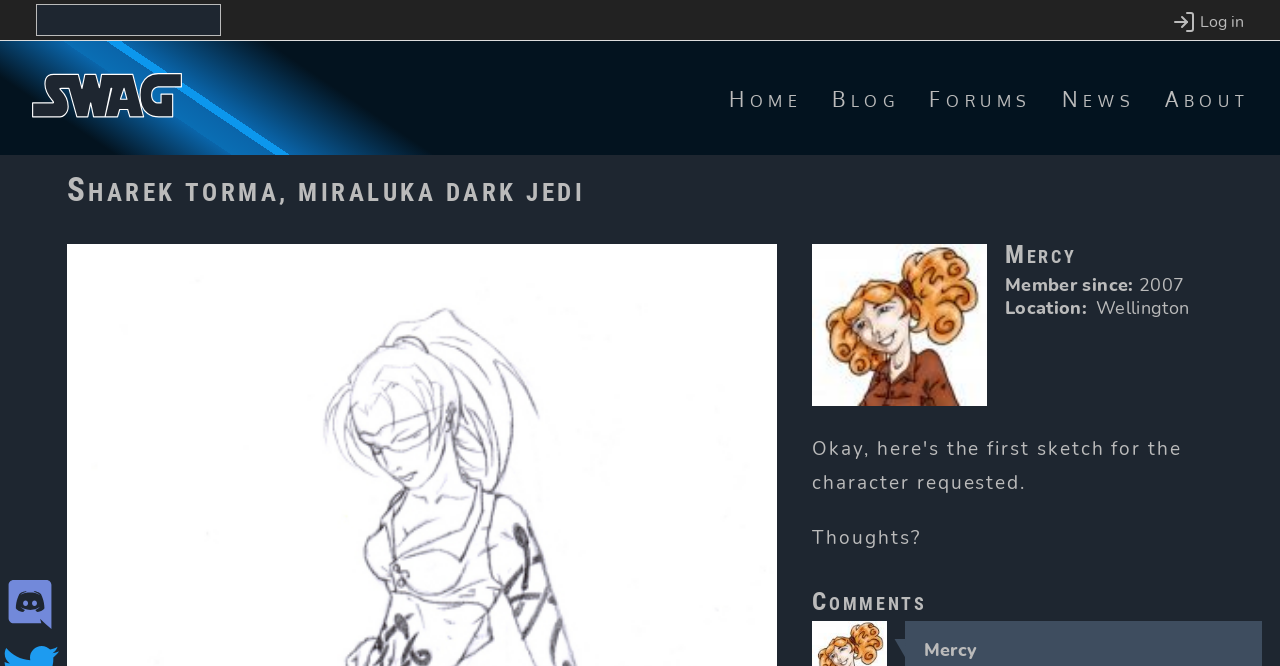Use one word or a short phrase to answer the question provided: 
What is the location of the user Mercy?

Wellington